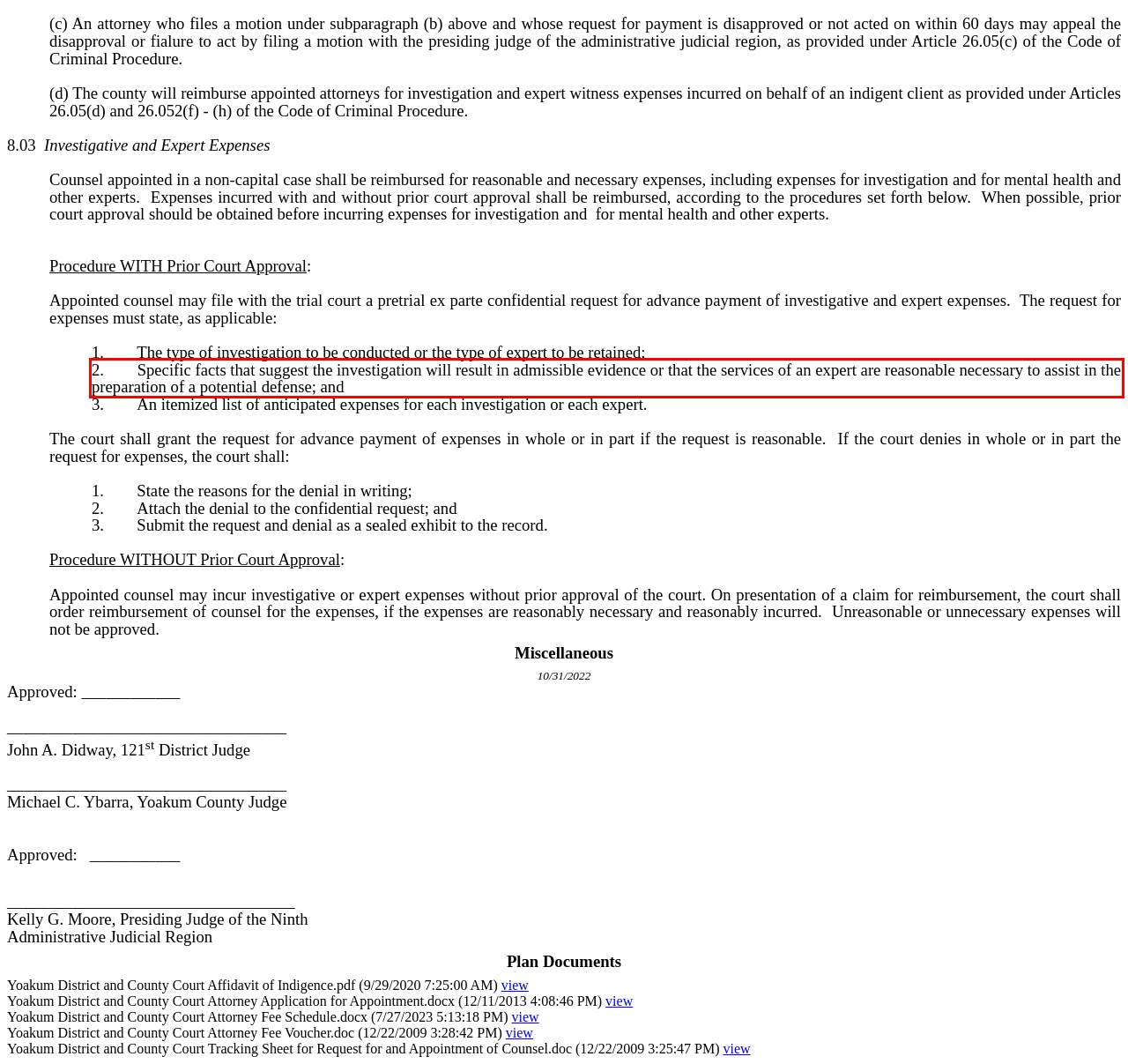In the given screenshot, locate the red bounding box and extract the text content from within it.

2. Specific facts that suggest the investigation will result in admissible evidence or that the services of an expert are reasonable necessary to assist in the preparation of a potential defense; and